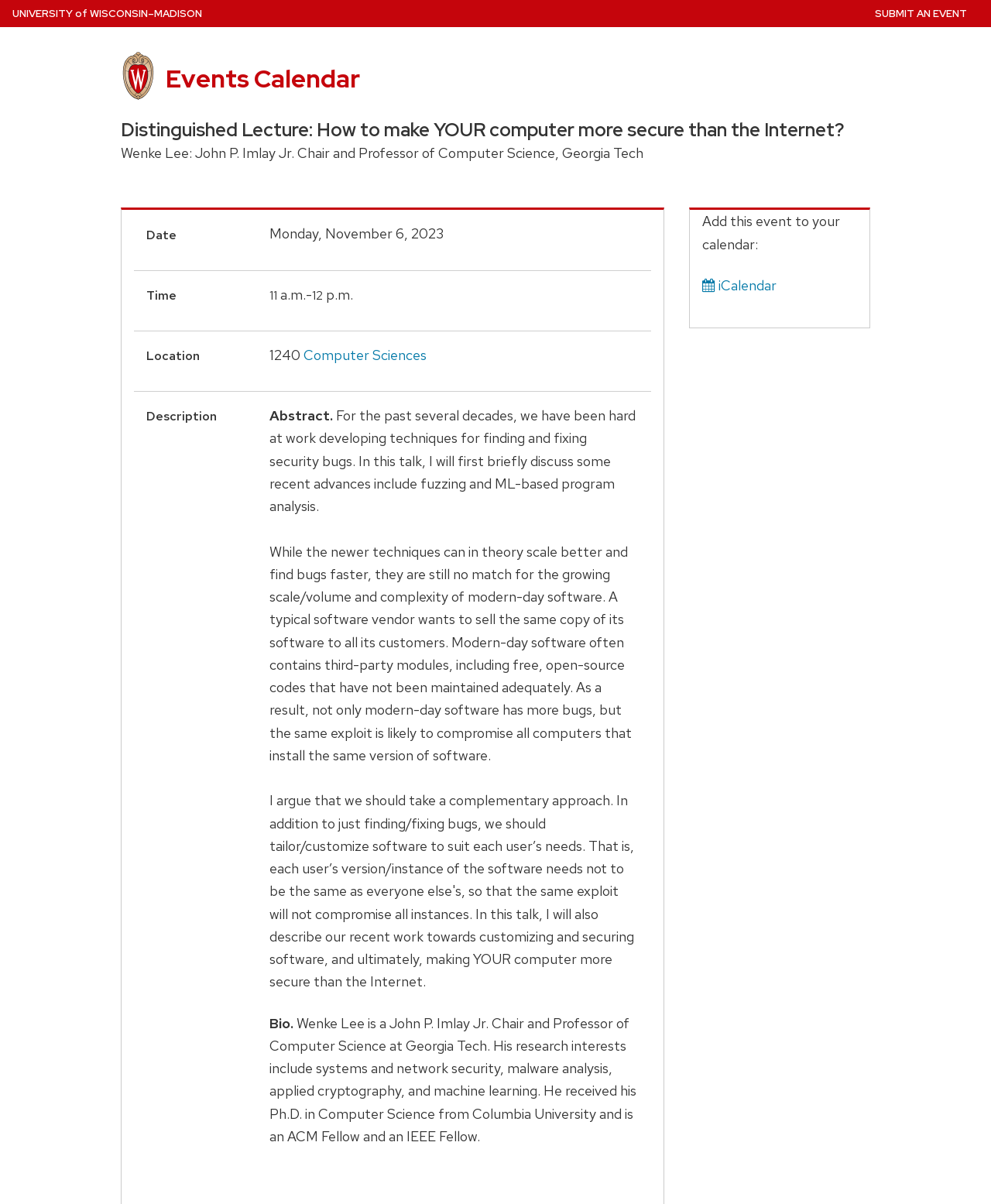What is the topic of the event?
Refer to the image and give a detailed response to the question.

I determined the answer by looking at the abstract of the event which mentions 'security bugs', 'fuzzing', and 'ML-based program analysis' which are all related to computer security.